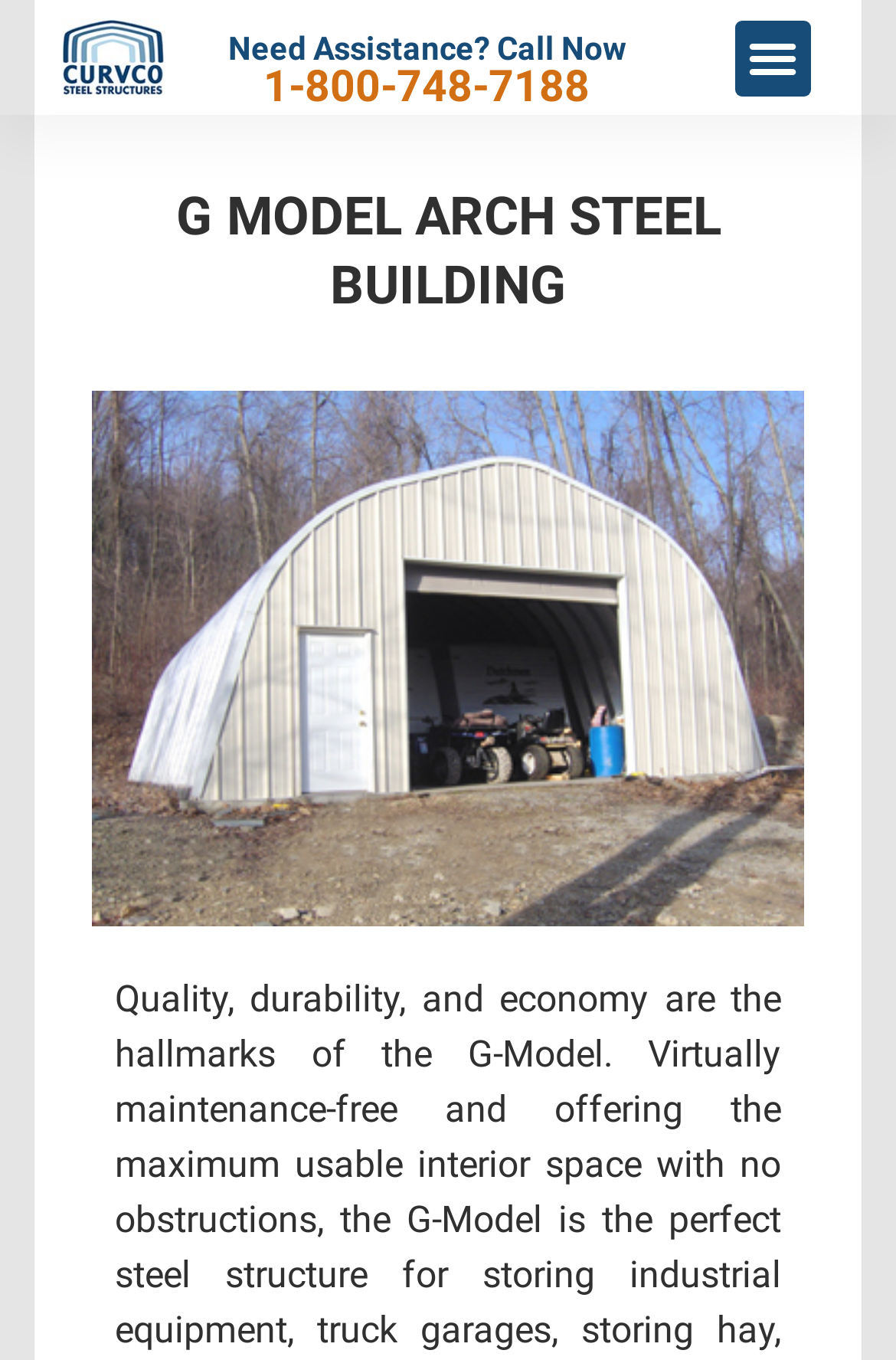What is the phone number for assistance?
Answer the question based on the image using a single word or a brief phrase.

1-800-748-7188